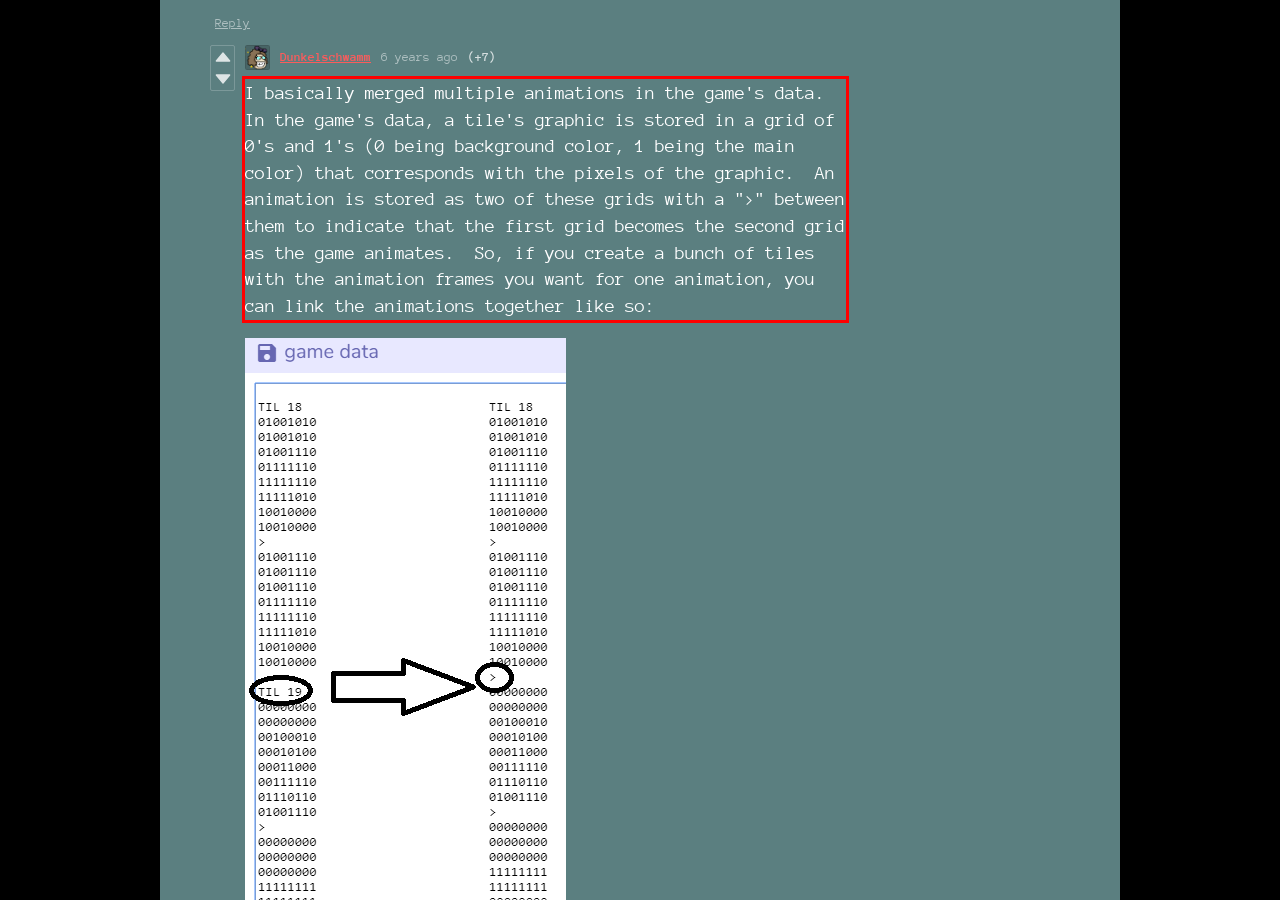Please identify and extract the text content from the UI element encased in a red bounding box on the provided webpage screenshot.

I basically merged multiple animations in the game's data. In the game's data, a tile's graphic is stored in a grid of 0's and 1's (0 being background color, 1 being the main color) that corresponds with the pixels of the graphic. An animation is stored as two of these grids with a ">" between them to indicate that the first grid becomes the second grid as the game animates. So, if you create a bunch of tiles with the animation frames you want for one animation, you can link the animations together like so: